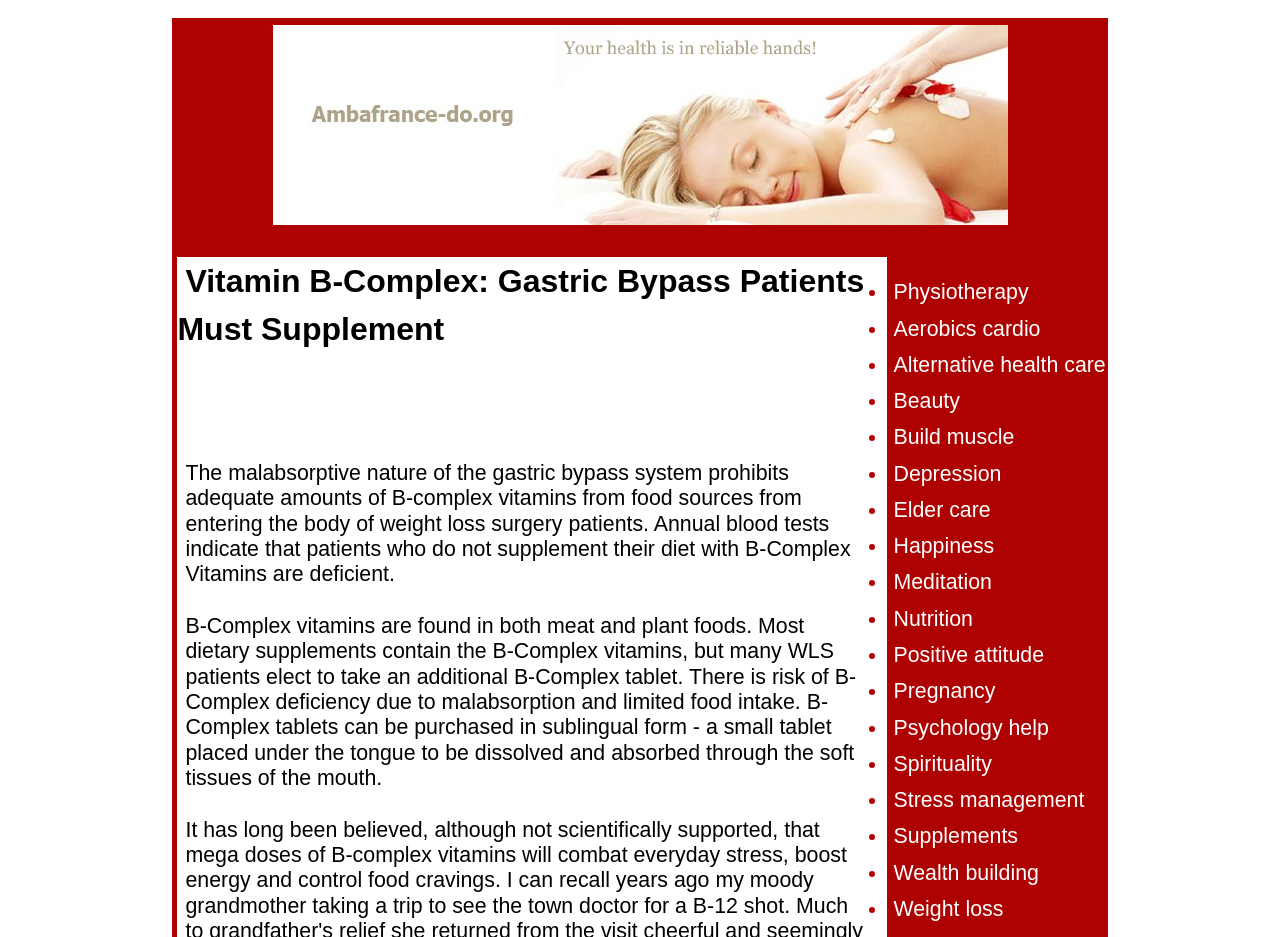Please find the bounding box for the UI component described as follows: "Stress management".

[0.698, 0.841, 0.847, 0.867]